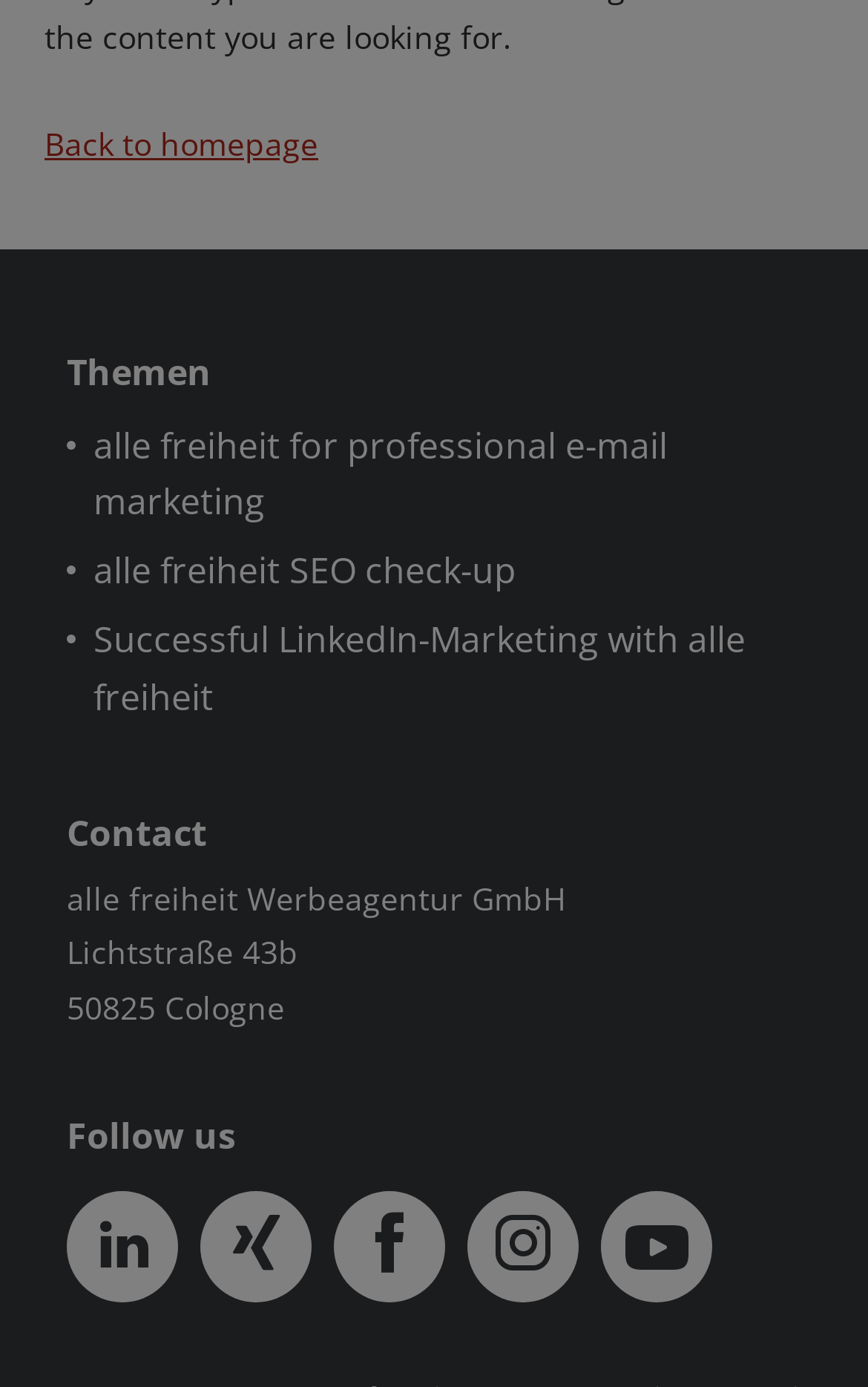Please identify the bounding box coordinates of the element on the webpage that should be clicked to follow this instruction: "go back to homepage". The bounding box coordinates should be given as four float numbers between 0 and 1, formatted as [left, top, right, bottom].

[0.051, 0.088, 0.367, 0.119]